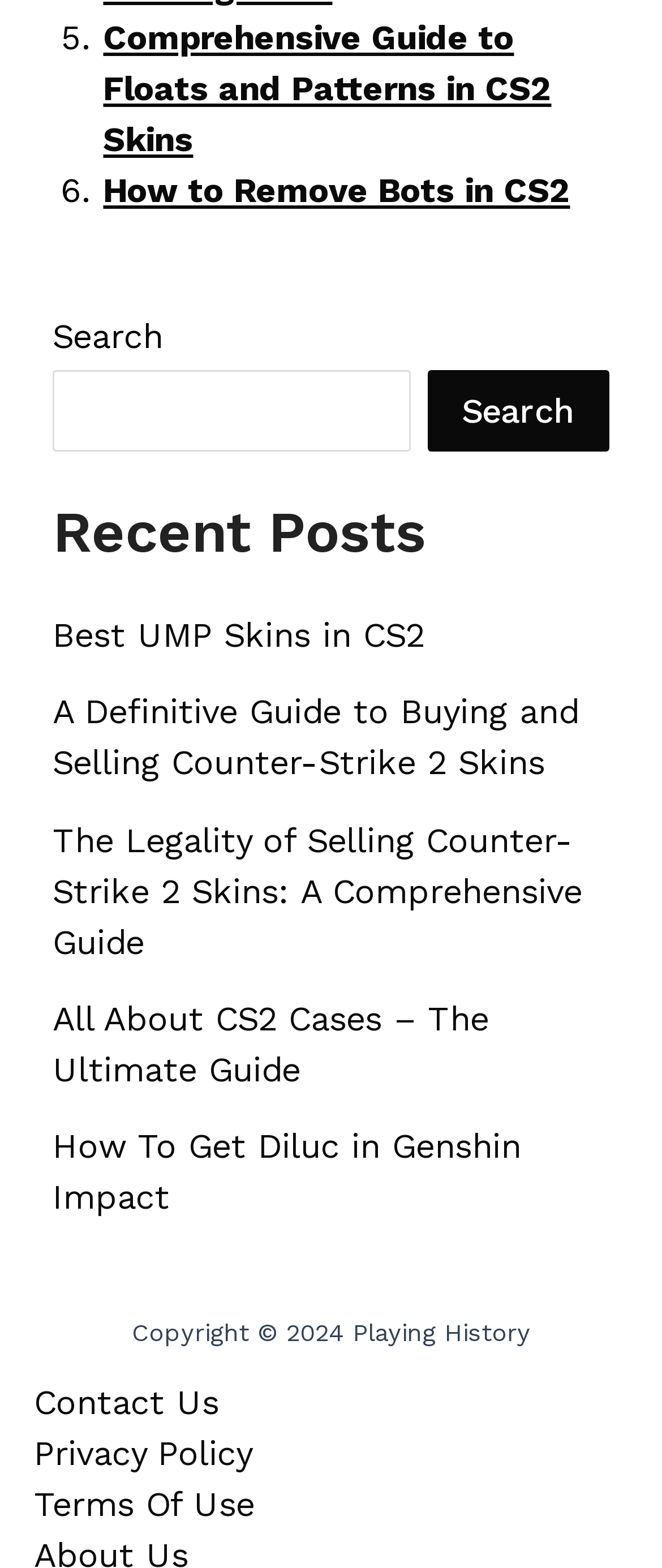Identify the bounding box coordinates of the region that needs to be clicked to carry out this instruction: "View the best UMP skins in CS2". Provide these coordinates as four float numbers ranging from 0 to 1, i.e., [left, top, right, bottom].

[0.079, 0.392, 0.641, 0.418]